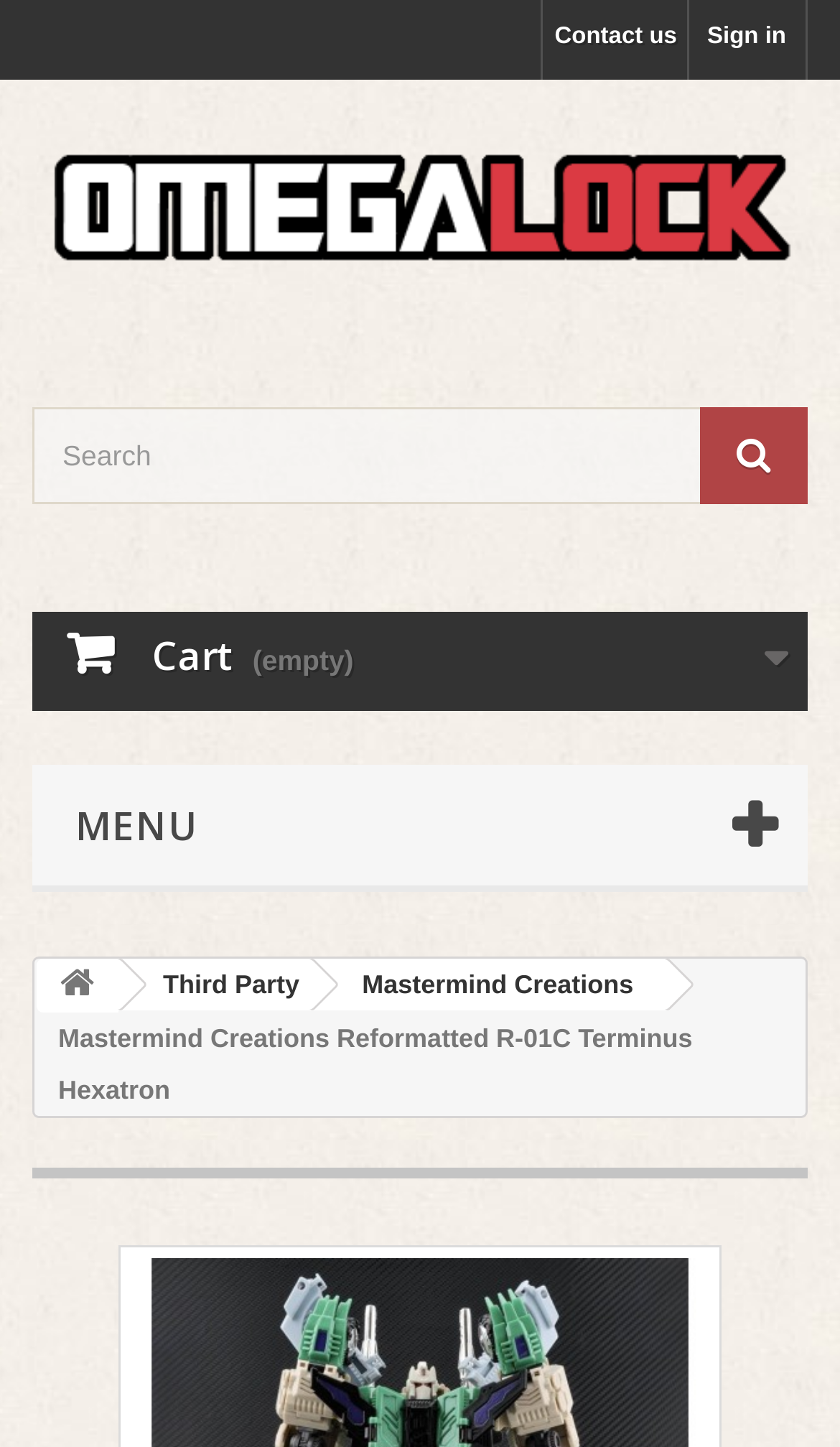Provide the bounding box coordinates of the HTML element this sentence describes: "title="Omegalock"". The bounding box coordinates consist of four float numbers between 0 and 1, i.e., [left, top, right, bottom].

[0.038, 0.077, 0.962, 0.207]